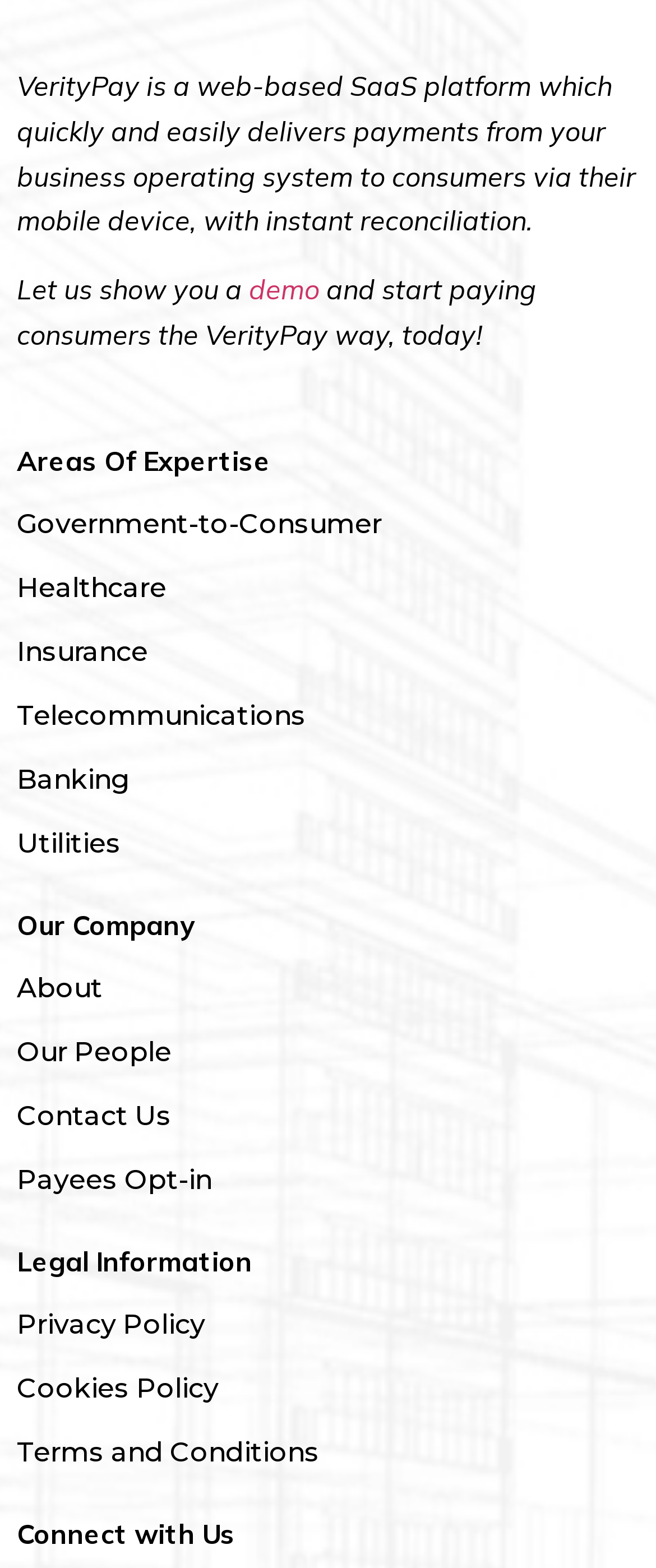Using the element description: "Cookies Policy", determine the bounding box coordinates for the specified UI element. The coordinates should be four float numbers between 0 and 1, [left, top, right, bottom].

[0.026, 0.873, 0.974, 0.899]